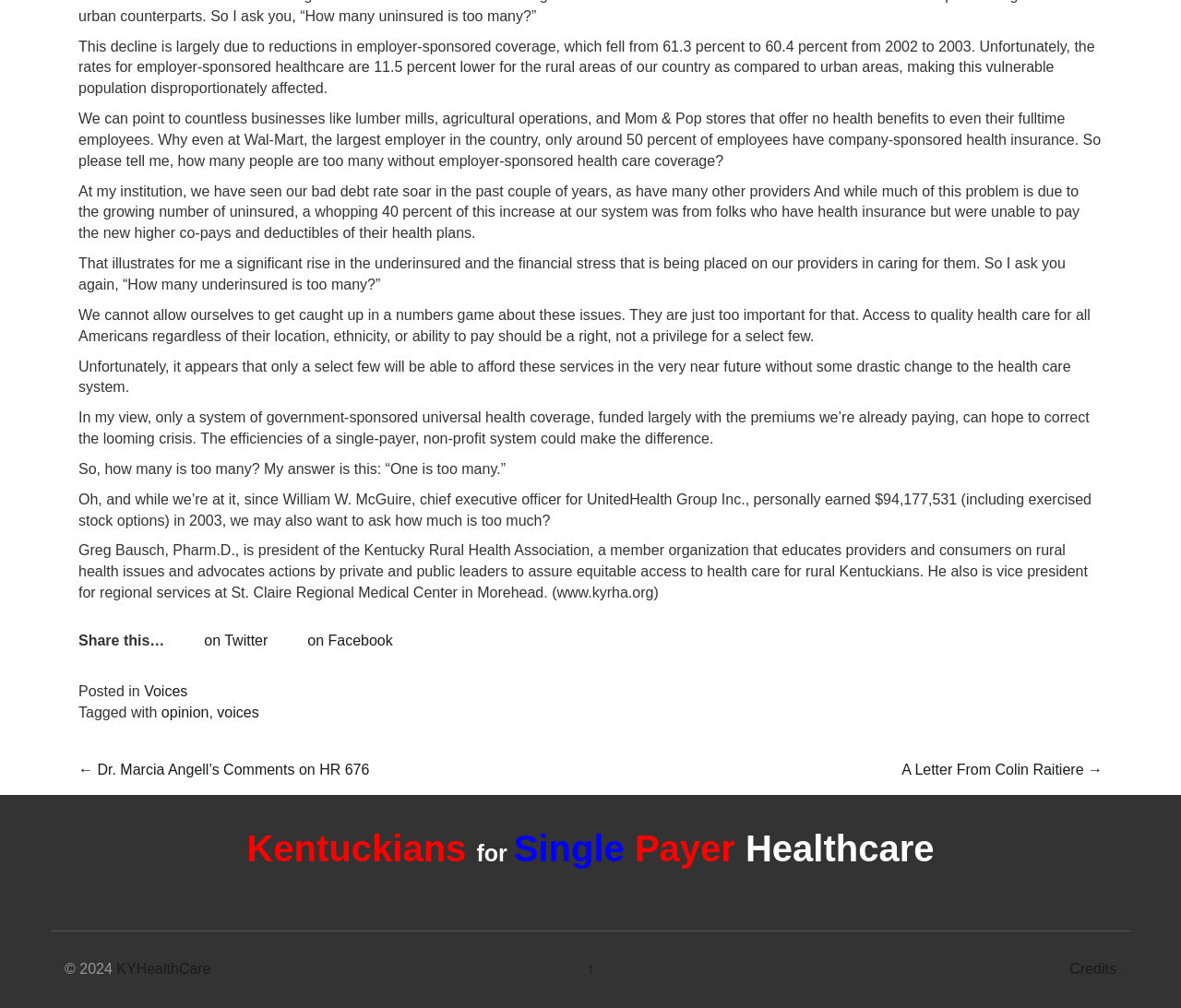Predict the bounding box of the UI element that fits this description: "on Facebook".

[0.24, 0.629, 0.333, 0.644]